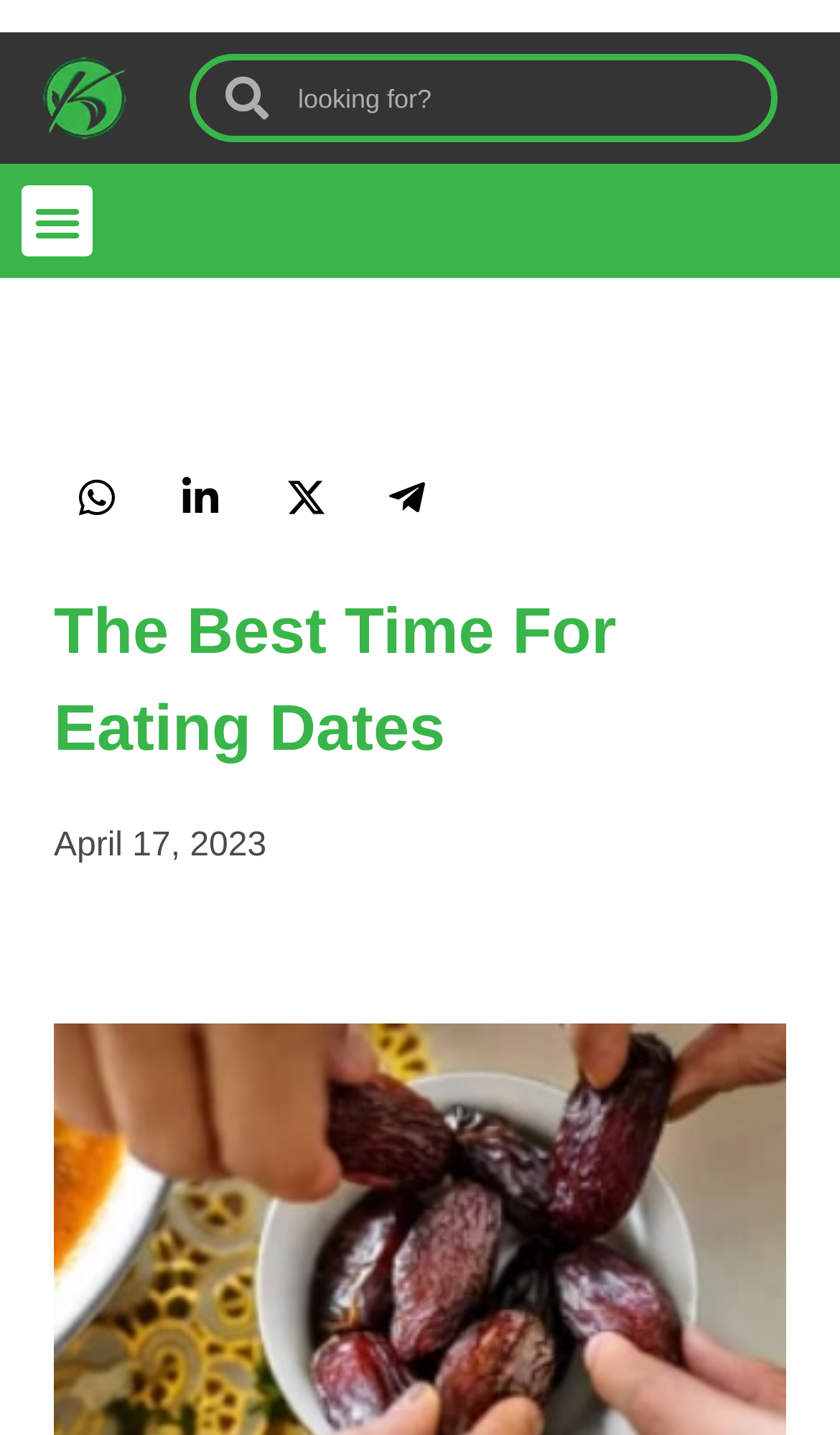What is the purpose of the search box?
Please provide a detailed and thorough answer to the question.

I found a search box element with the text 'Search' and inferred that its purpose is to allow users to search for something on the website.